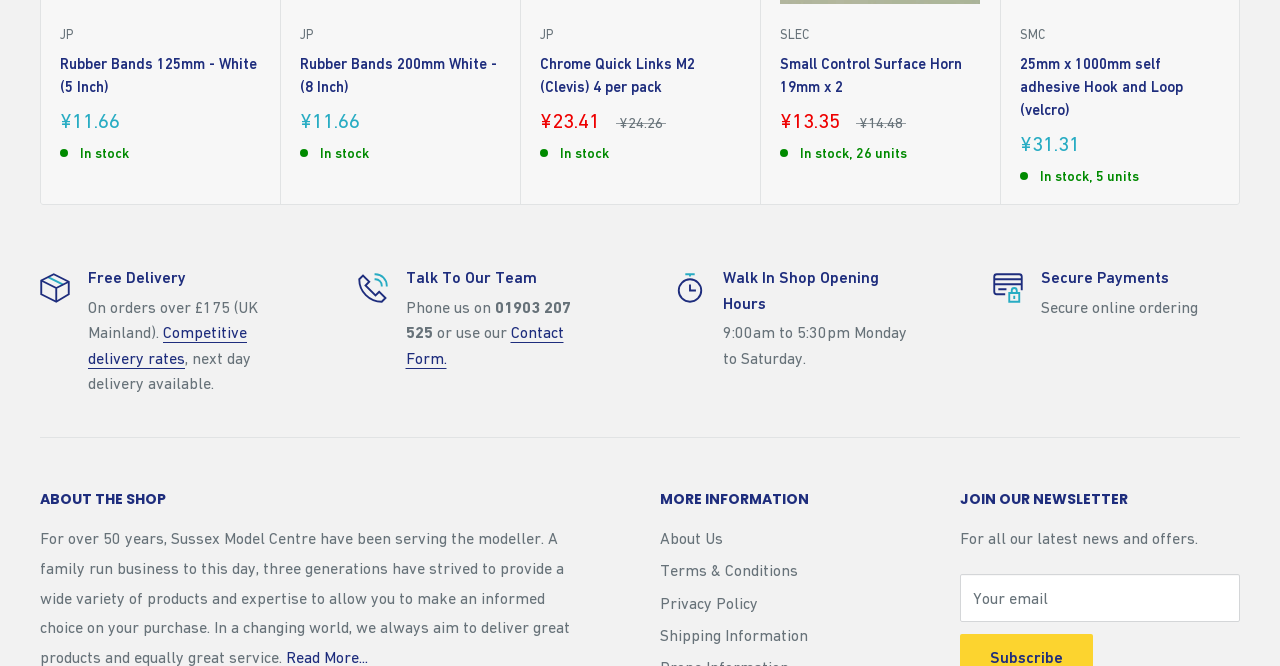Utilize the details in the image to thoroughly answer the following question: What is the purpose of the textbox at the bottom of the page?

I found the purpose of the textbox at the bottom of the page by looking at the surrounding text 'JOIN OUR NEWSLETTER' and 'For all our latest news and offers' which suggests that the textbox is for entering an email address to join a newsletter.